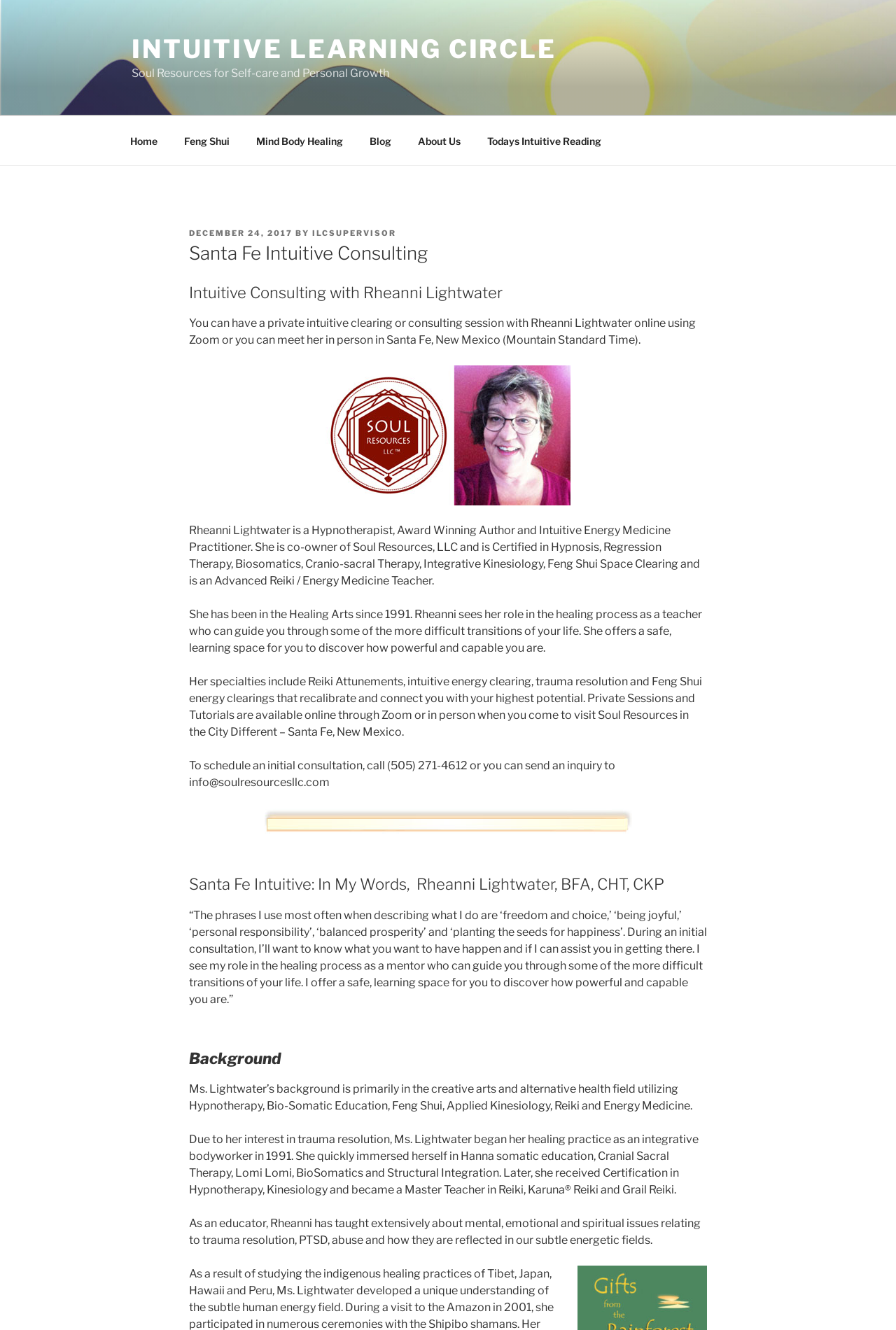Please give a one-word or short phrase response to the following question: 
What is the name of the intuitive consultant?

Rheanni Lightwater